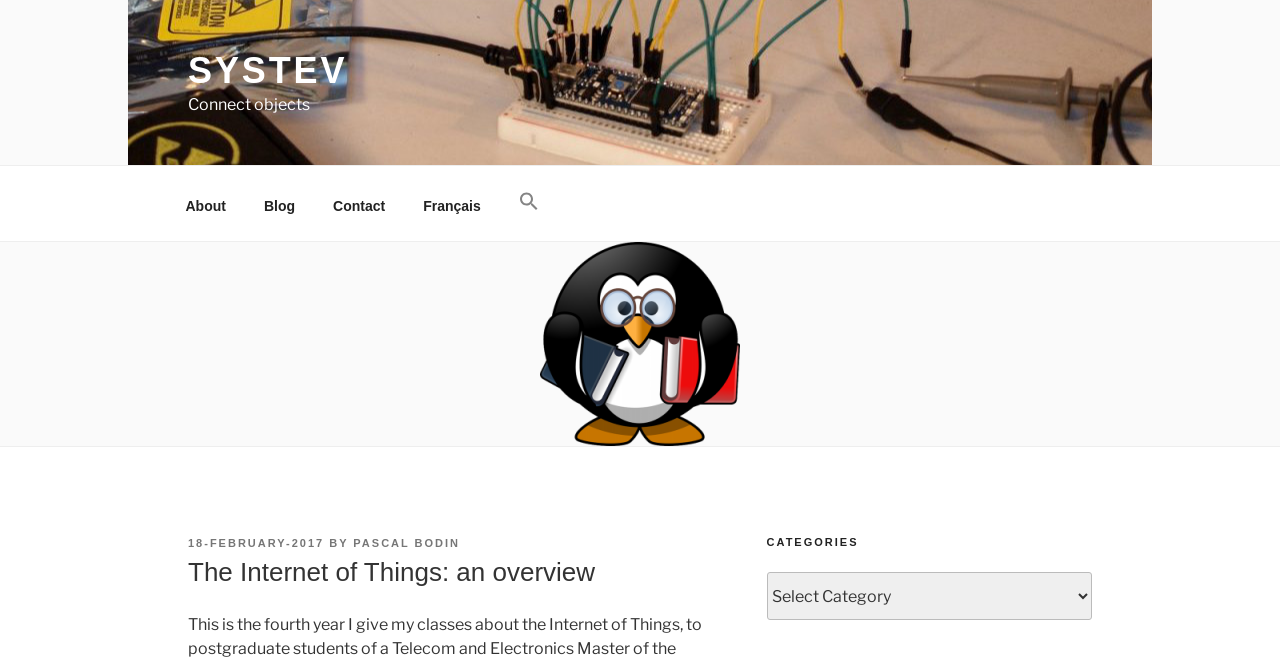Identify the main heading of the webpage and provide its text content.

The Internet of Things: an overview